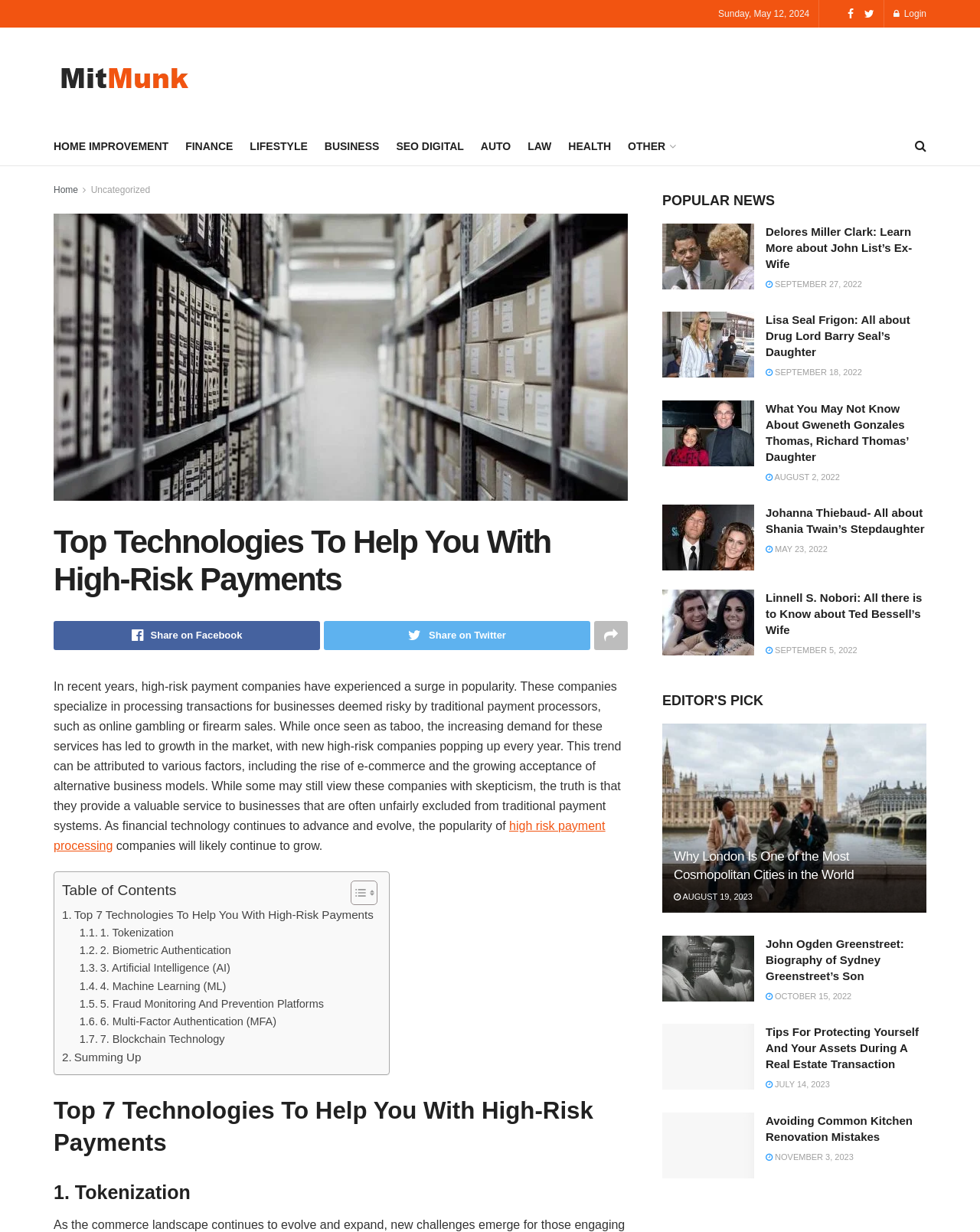Please find and provide the title of the webpage.

Top Technologies To Help You With High-Risk Payments